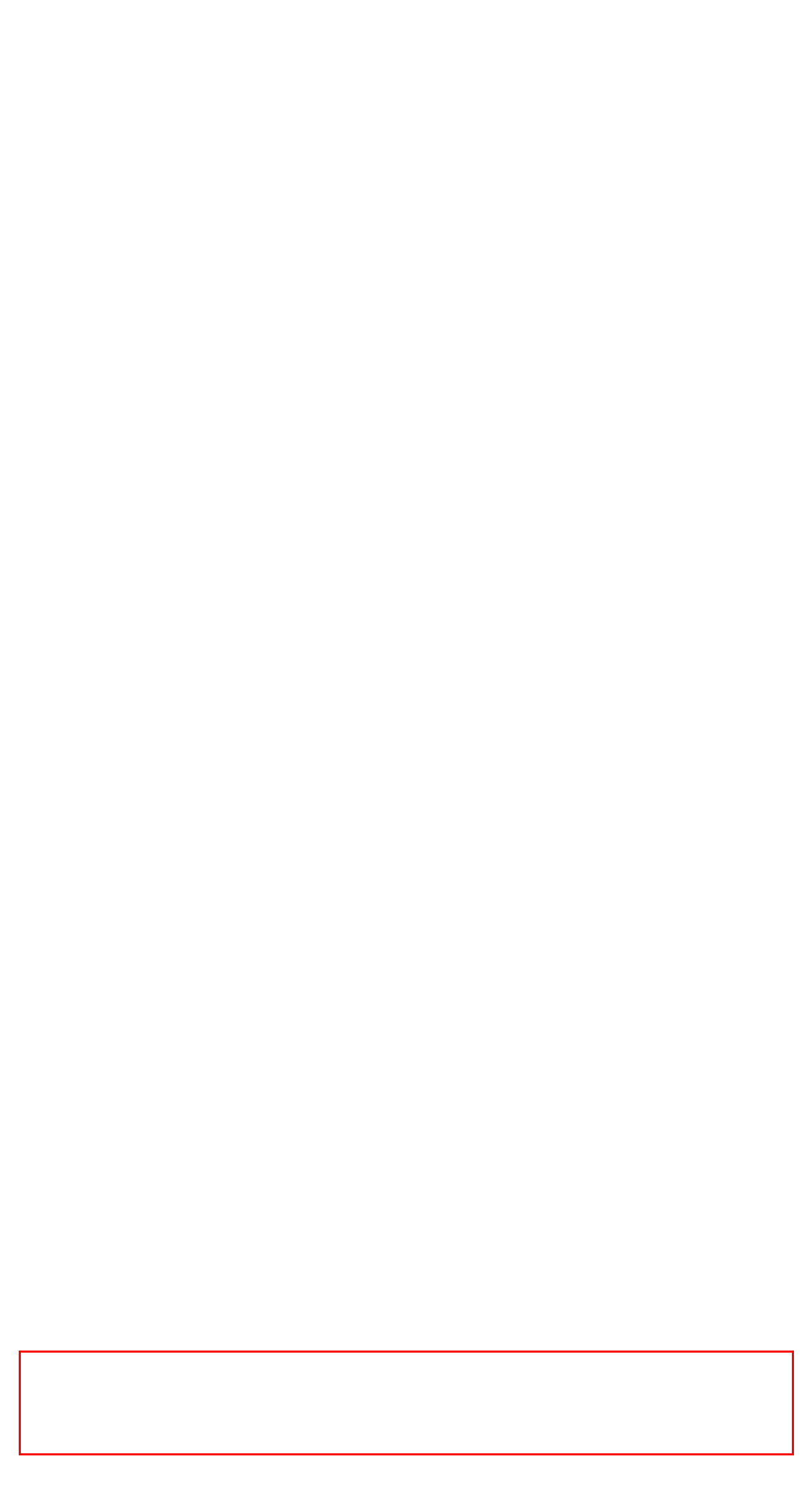Examine the screenshot of the webpage, locate the red bounding box, and perform OCR to extract the text contained within it.

Please note: We are committed to maintaining a website that is handicapped-accessible. If you need any additional support please reach out to [email protected]